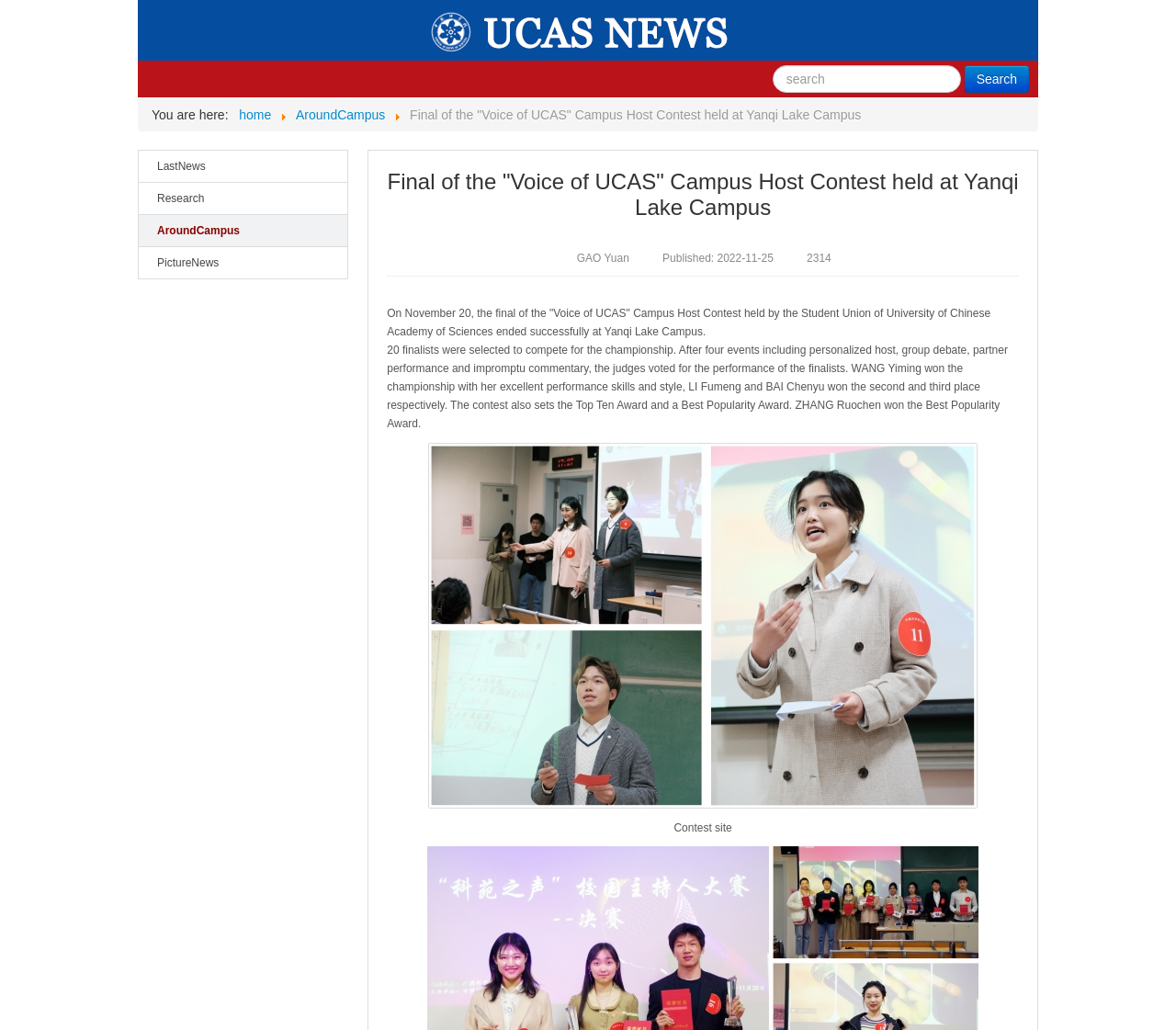Please find the bounding box for the UI component described as follows: "Design".

None